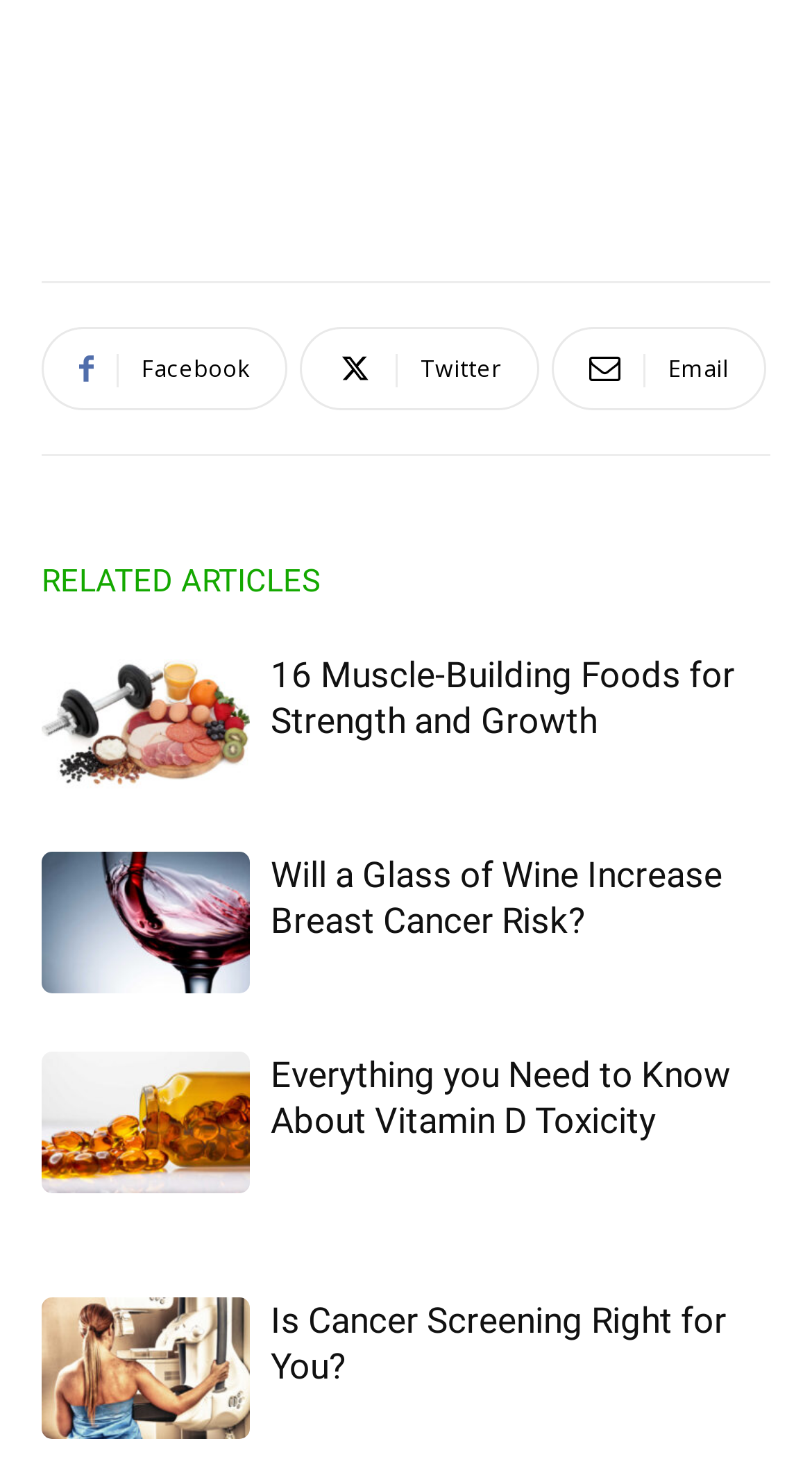Specify the bounding box coordinates of the area to click in order to execute this command: 'View related articles'. The coordinates should consist of four float numbers ranging from 0 to 1, and should be formatted as [left, top, right, bottom].

[0.051, 0.37, 0.949, 0.414]